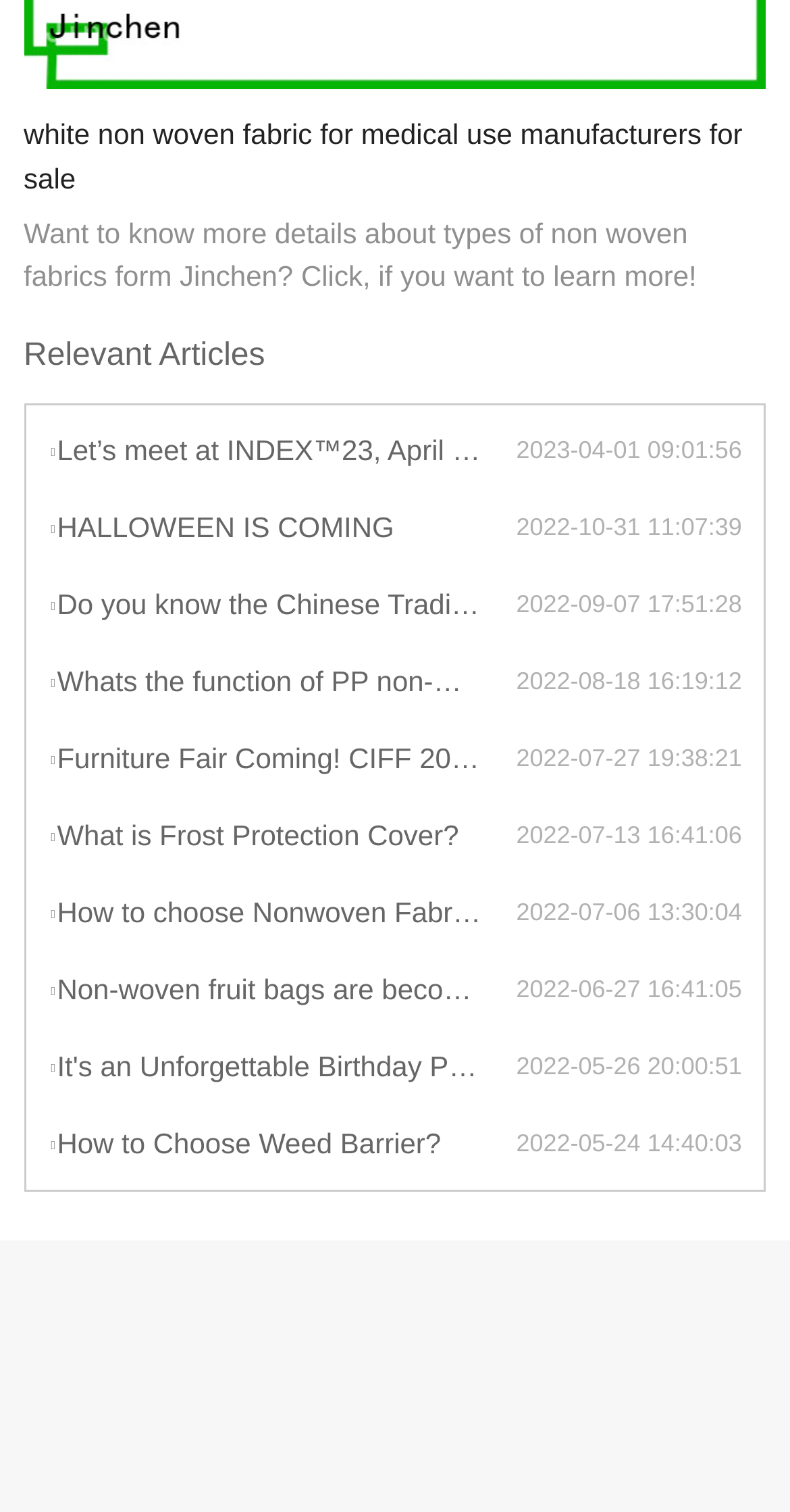Bounding box coordinates should be provided in the format (top-left x, top-left y, bottom-right x, bottom-right y) with all values between 0 and 1. Identify the bounding box for this UI element: HALLOWEEN IS COMING

[0.061, 0.334, 0.653, 0.365]